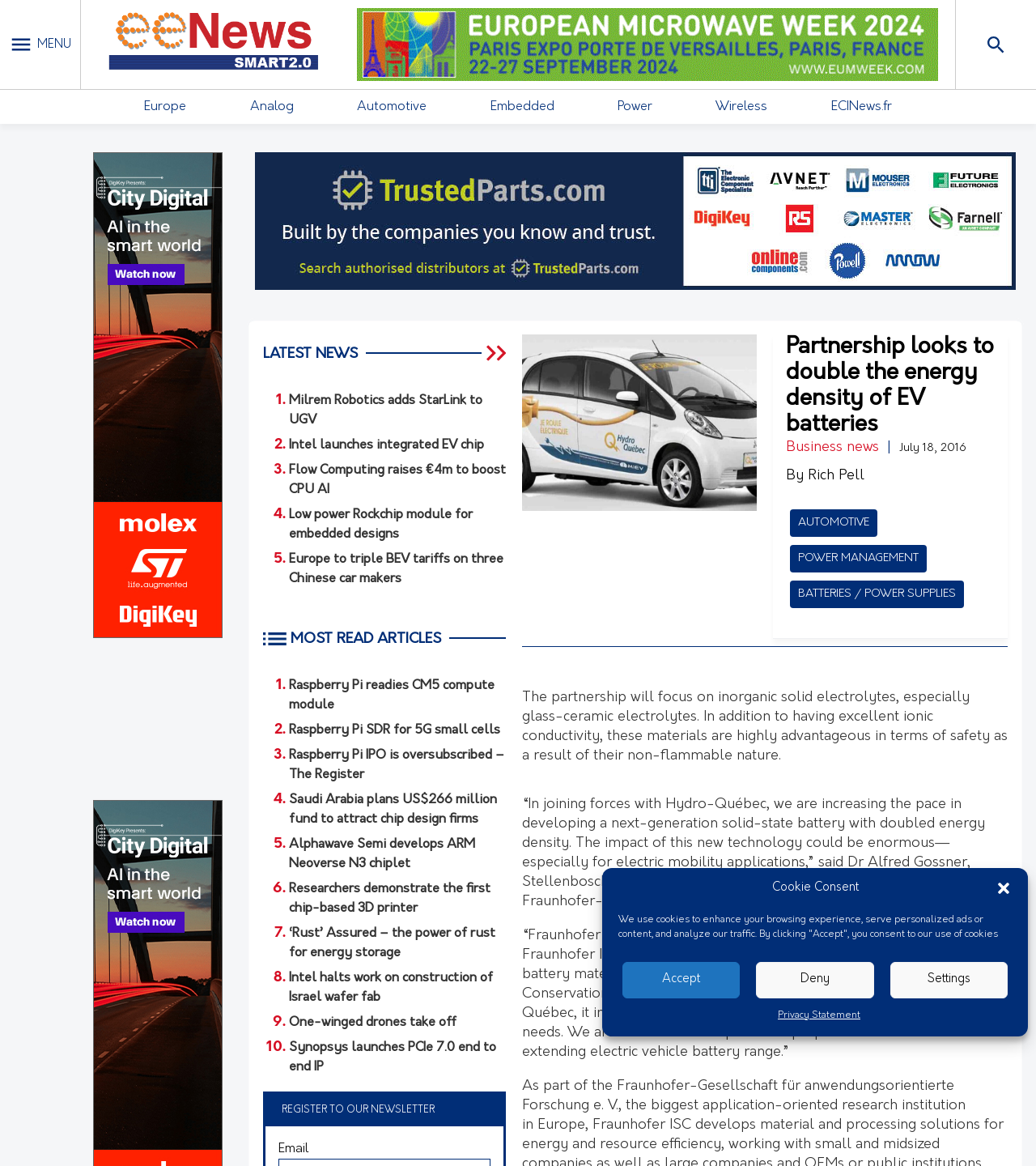Provide the bounding box coordinates of the area you need to click to execute the following instruction: "Register to the newsletter".

[0.272, 0.948, 0.42, 0.957]